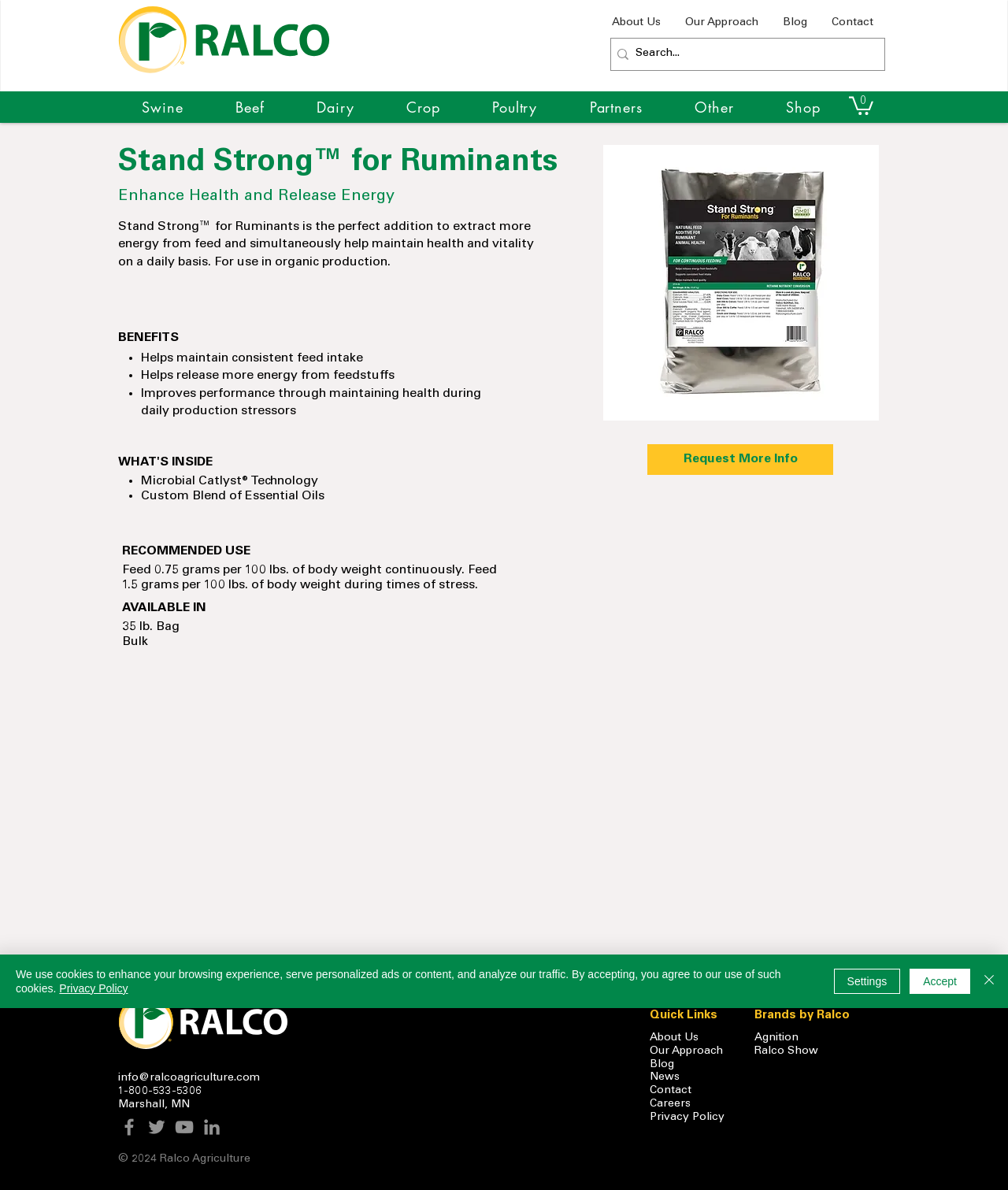Locate the bounding box coordinates of the clickable element to fulfill the following instruction: "Contact Ralco". Provide the coordinates as four float numbers between 0 and 1 in the format [left, top, right, bottom].

[0.812, 0.009, 0.878, 0.03]